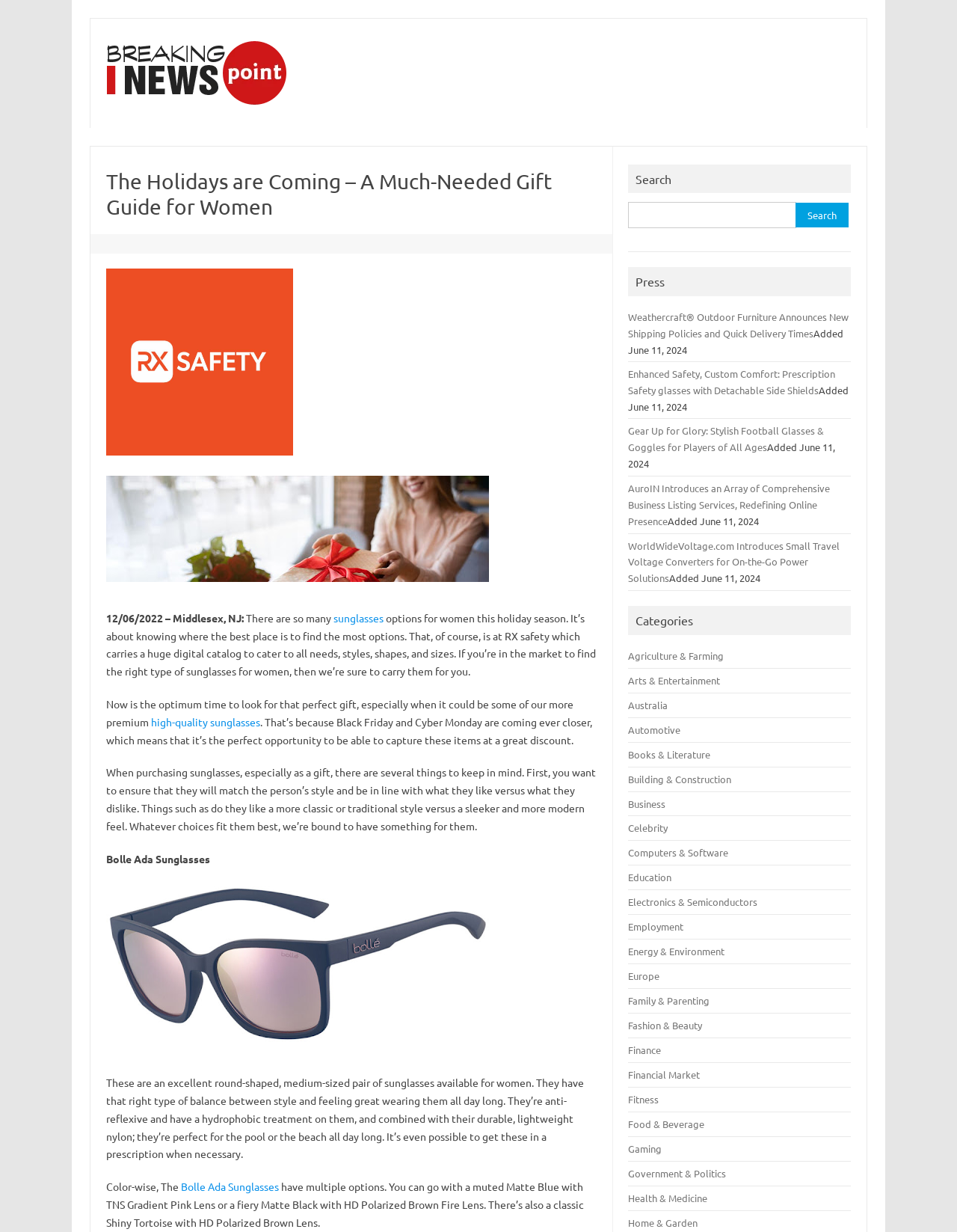What is the name of the sunglasses model mentioned in the article?
Based on the screenshot, provide your answer in one word or phrase.

Bolle Ada Sunglasses